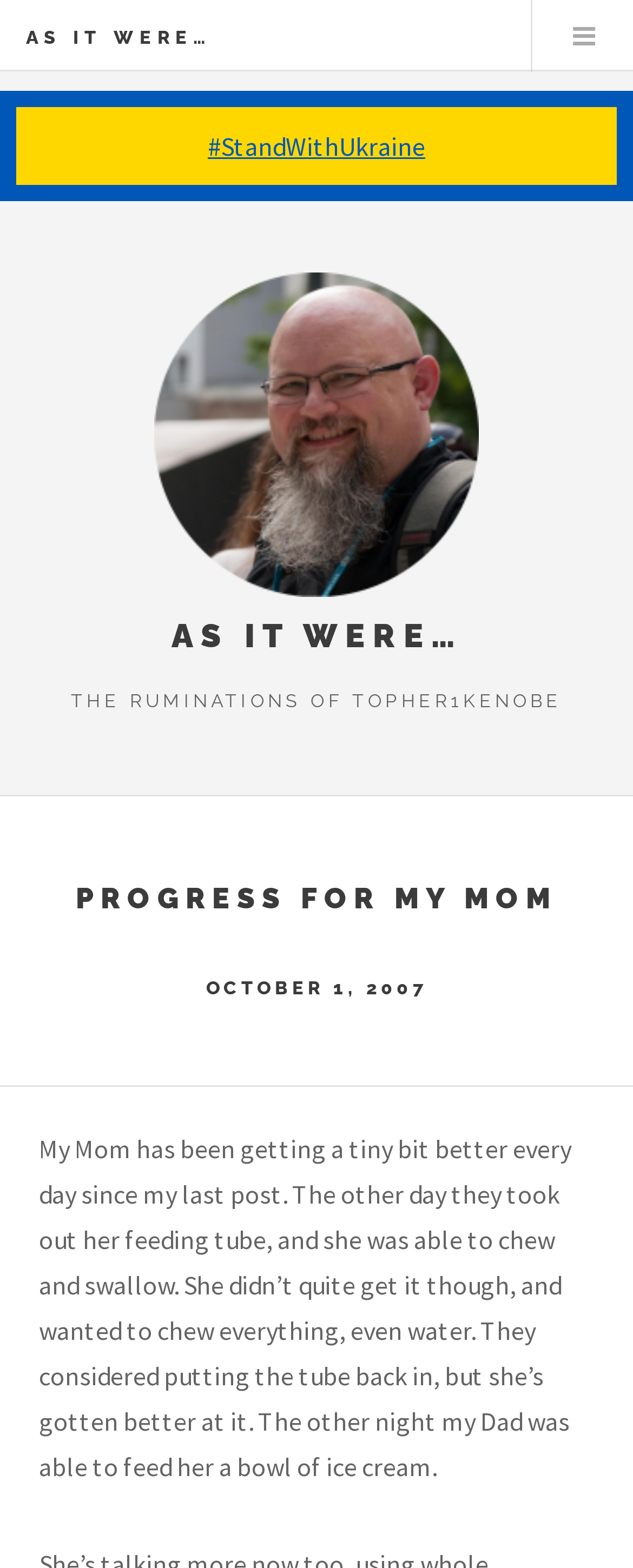Use a single word or phrase to answer the question:
What is the date of the author's post?

October 1, 2007